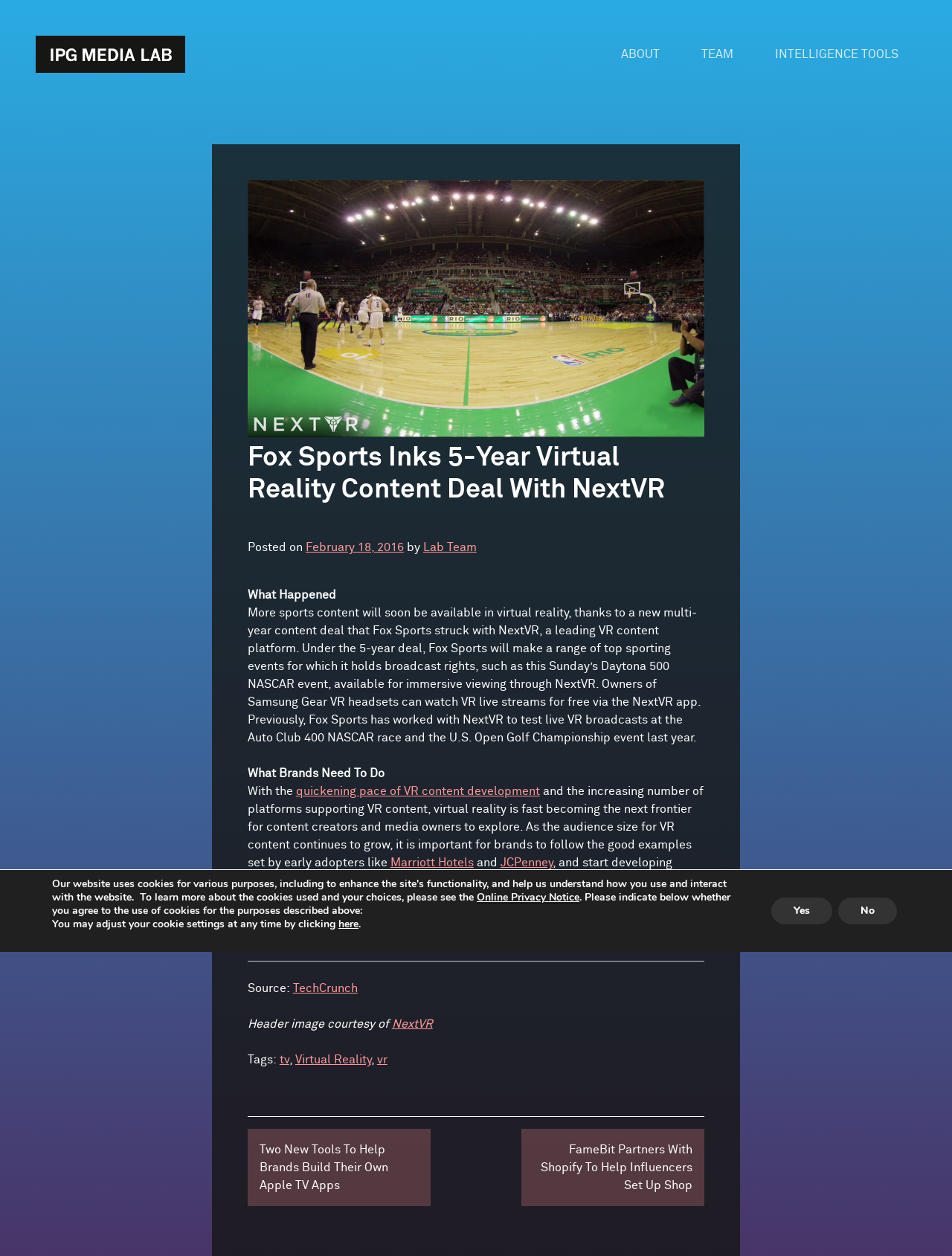Please indicate the bounding box coordinates of the element's region to be clicked to achieve the instruction: "Go to the 'IPG Media Lab' website". Provide the coordinates as four float numbers between 0 and 1, i.e., [left, top, right, bottom].

[0.038, 0.028, 0.195, 0.058]